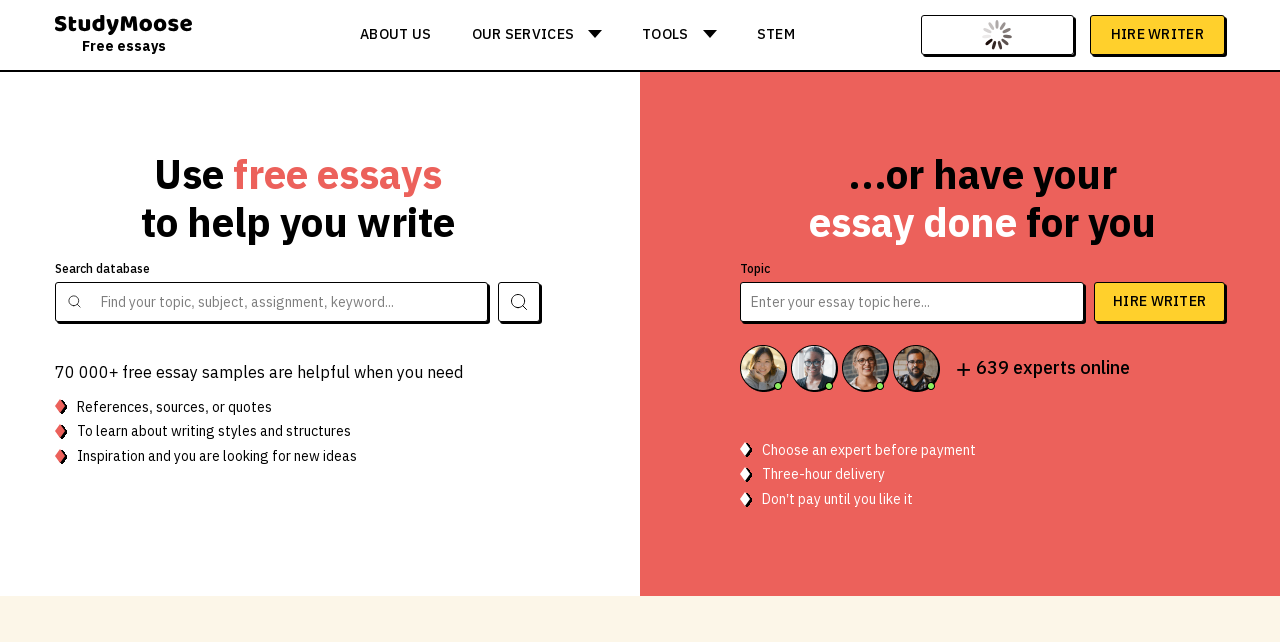Extract the primary heading text from the webpage.

free essay samples are helpful when you need